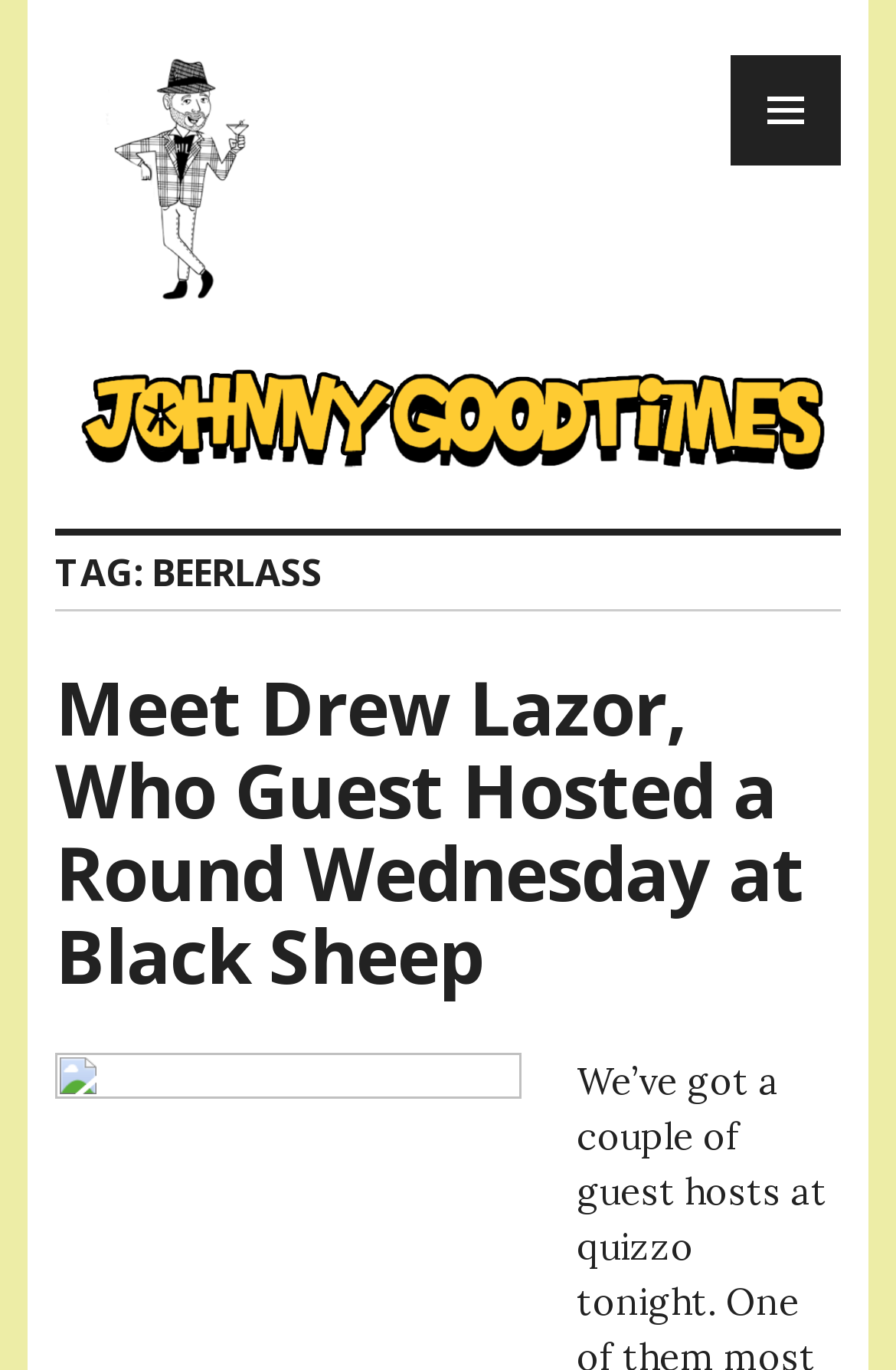Utilize the details in the image to give a detailed response to the question: How many headings are there in the webpage?

I counted the number of heading elements in the webpage, which are the headings 'TAG: BEERLASS', 'Meet Drew Lazor, Who Guest Hosted a Round Wednesday at Black Sheep', and another unnamed heading that is a parent of the first two headings. These headings are all part of the webpage's structure and content.